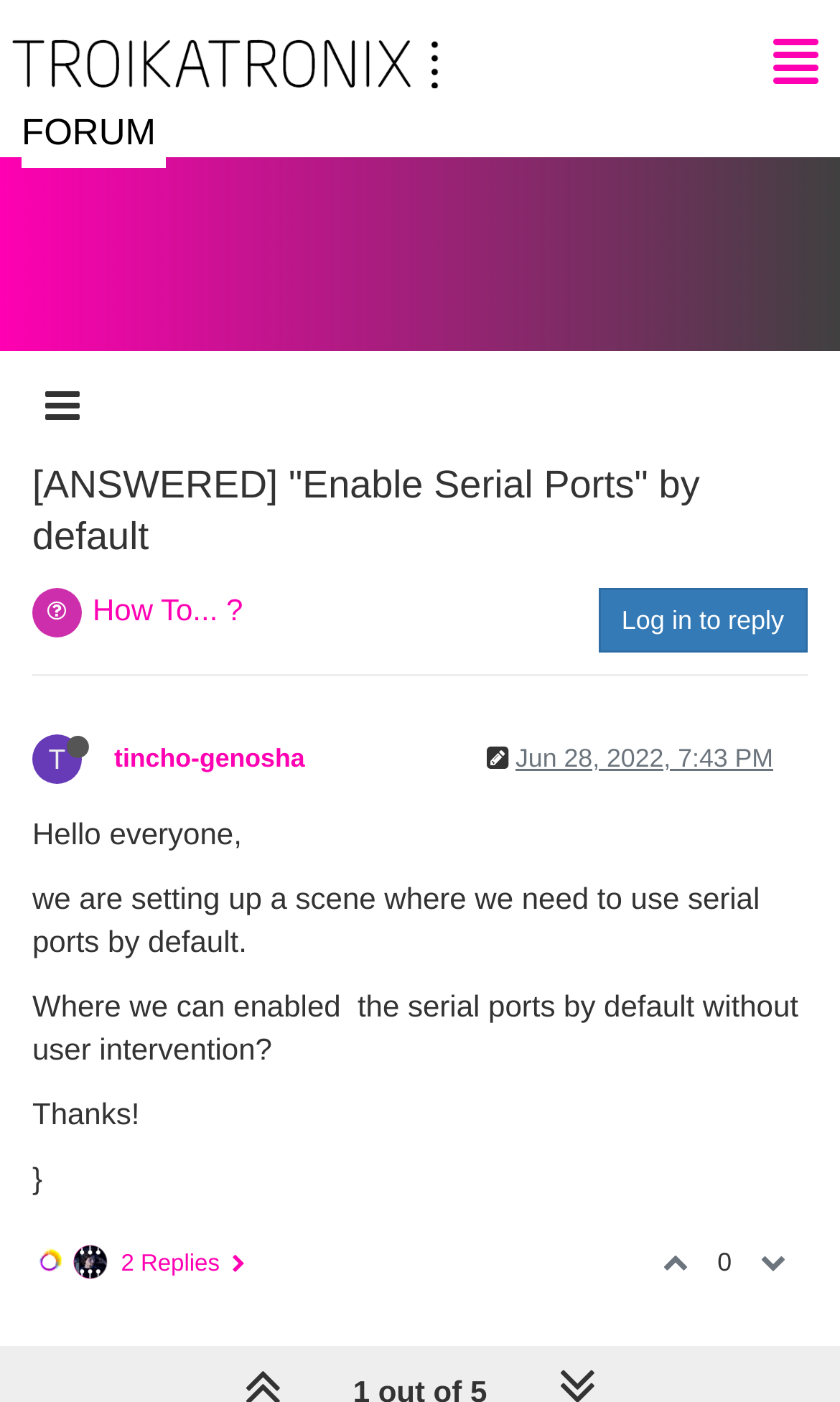Using the information in the image, give a detailed answer to the following question: What is the name of the forum?

The name of the forum can be determined by looking at the root element, which is '[ANSWERED] "Enable Serial Ports" by default | TroikaTronix Forum'. The text 'TroikaTronix Forum' is part of the root element, indicating that it is the name of the forum.